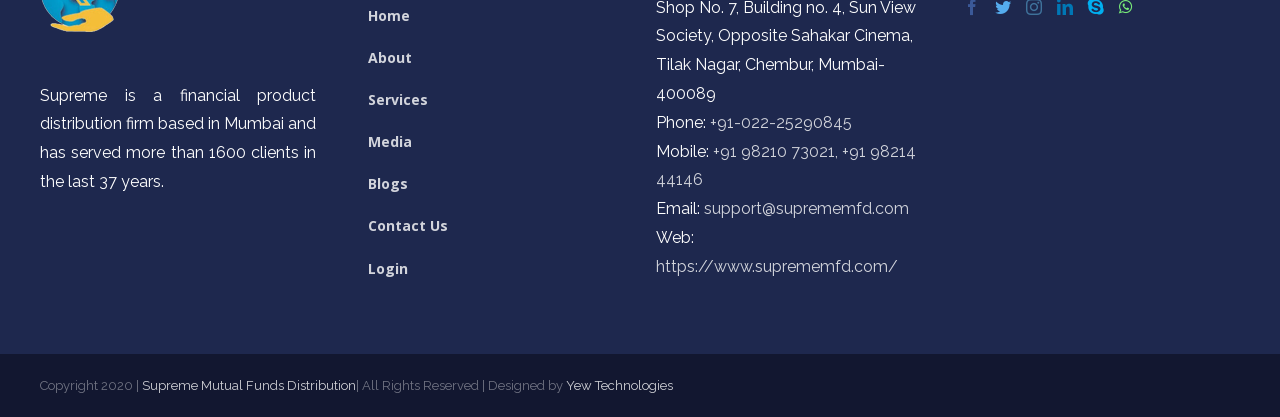What is the company's email address?
Provide a thorough and detailed answer to the question.

The company's email address is mentioned under the 'Email:' section, which is 'support@suprememfd.com'.